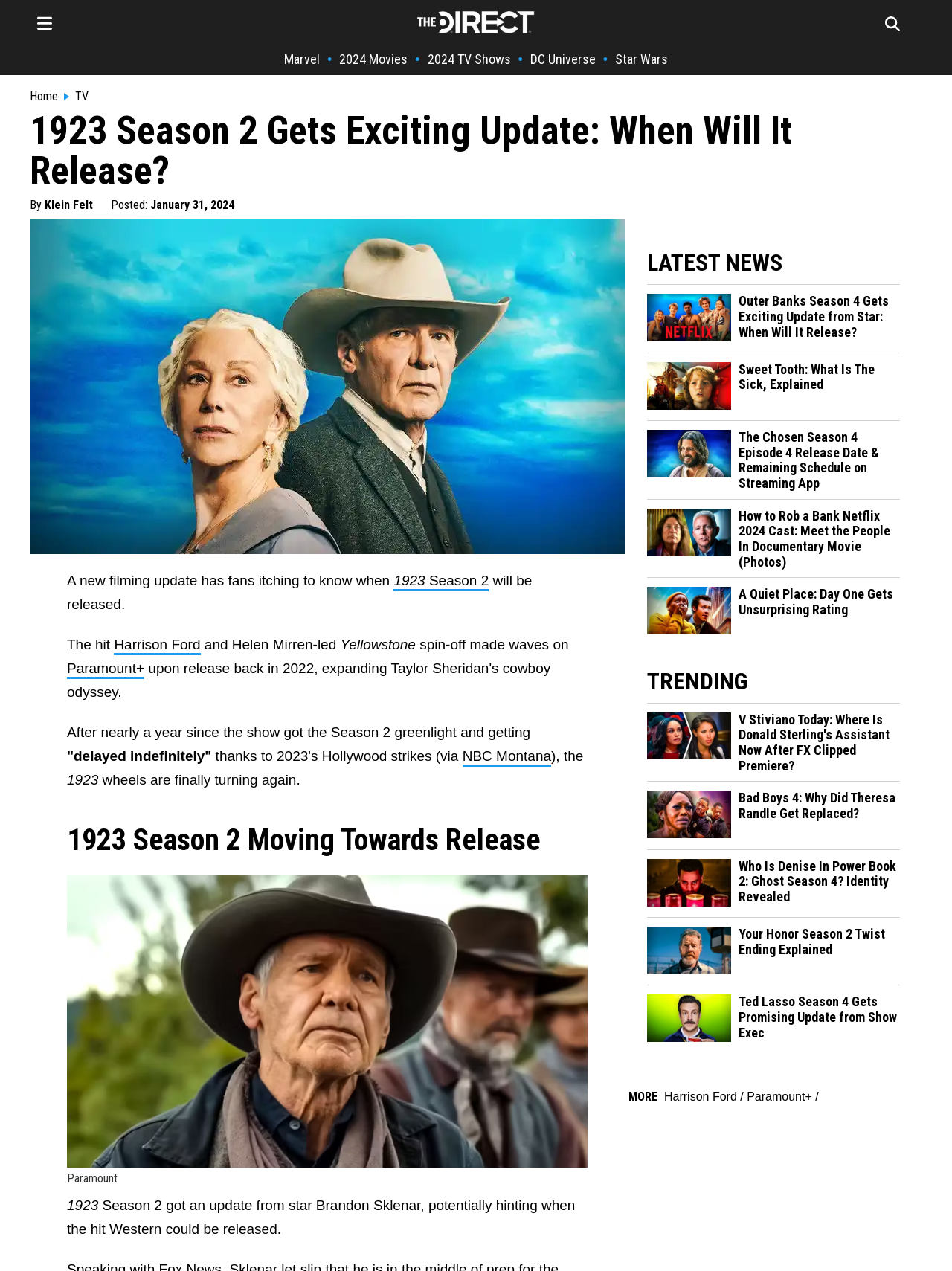Extract the bounding box coordinates for the HTML element that matches this description: "Paramount+". The coordinates should be four float numbers between 0 and 1, i.e., [left, top, right, bottom].

[0.784, 0.858, 0.853, 0.868]